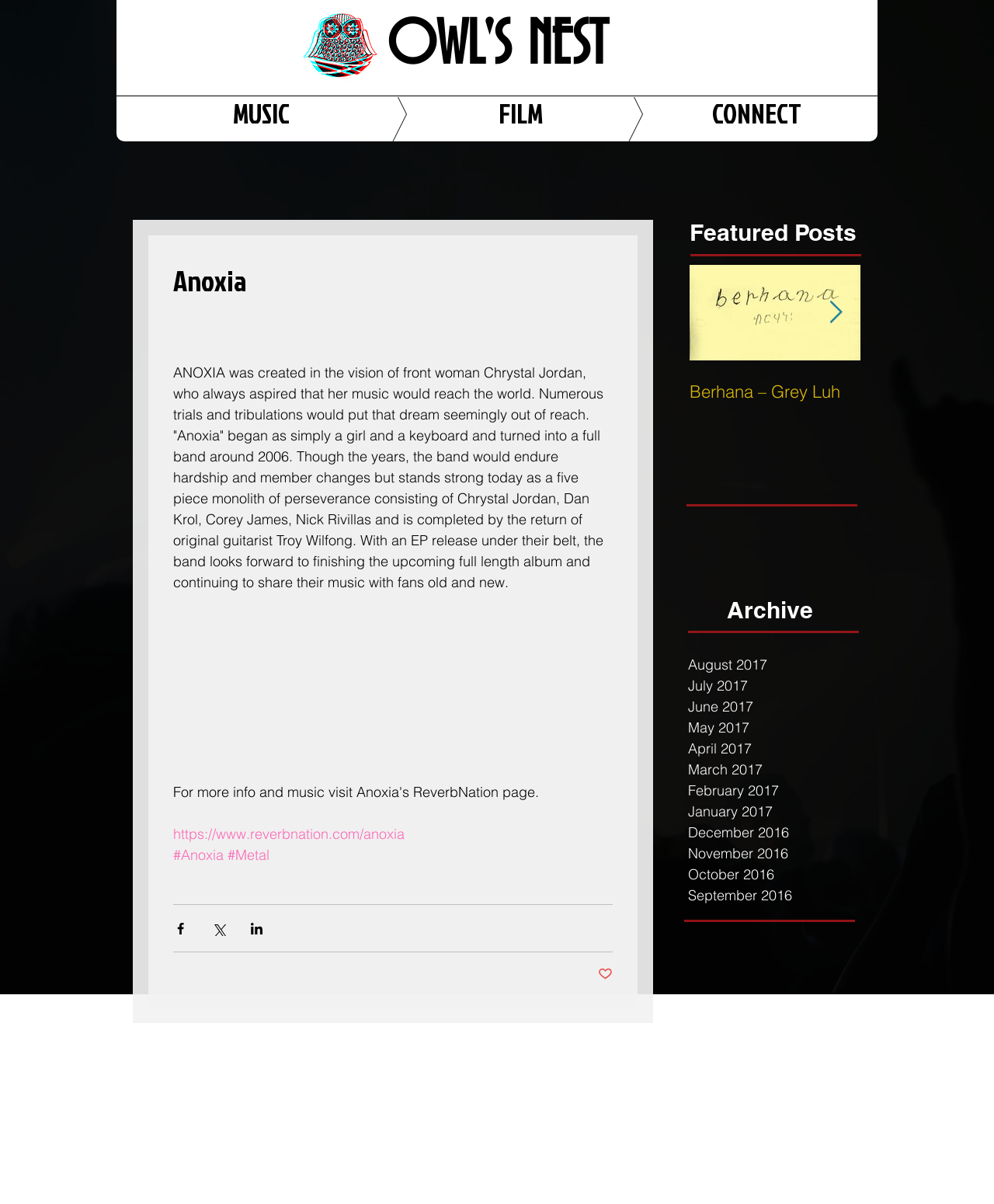Locate the bounding box coordinates of the area you need to click to fulfill this instruction: 'View post Berhana – Grey Luh'. The coordinates must be in the form of four float numbers ranging from 0 to 1: [left, top, right, bottom].

[0.694, 0.22, 0.866, 0.403]